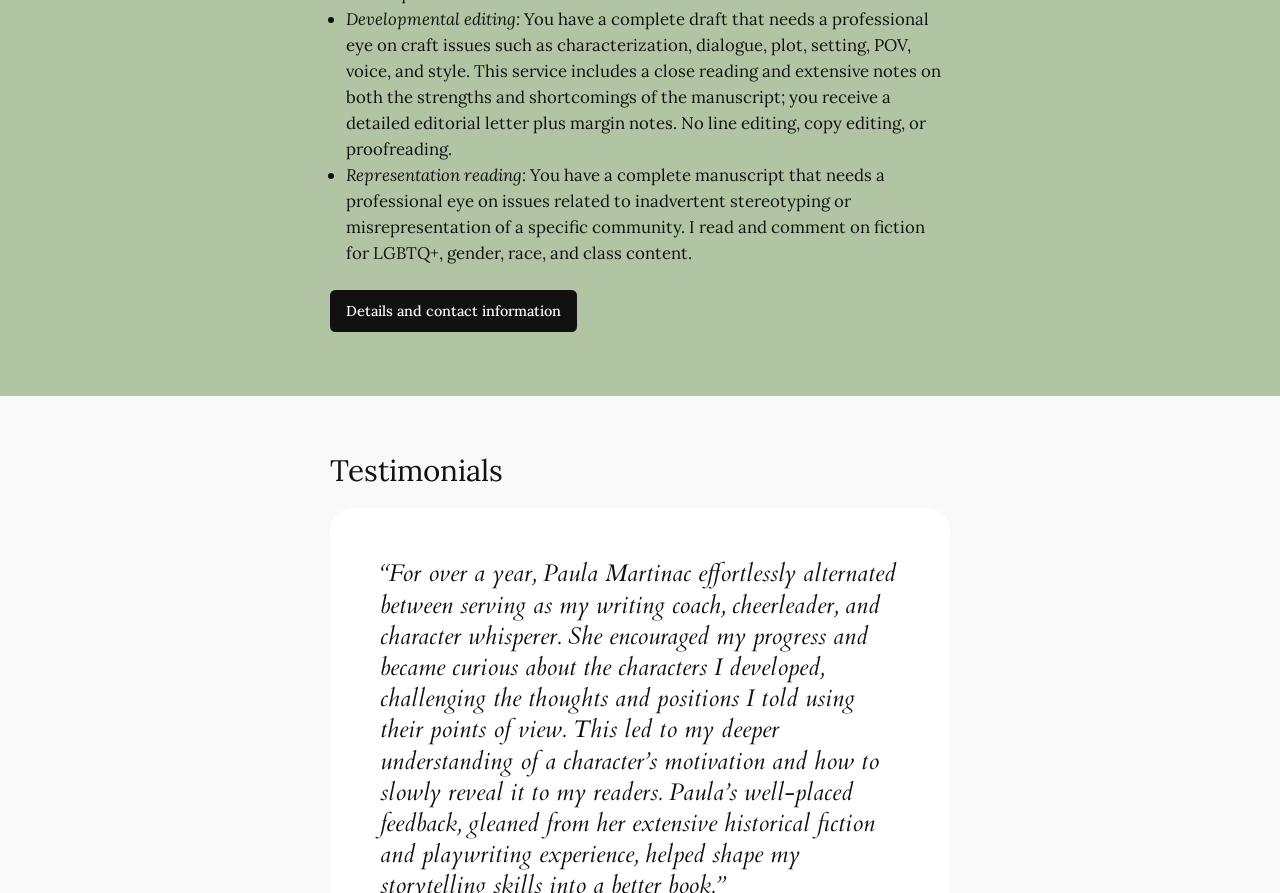Given the element description, predict the bounding box coordinates in the format (top-left x, top-left y, bottom-right x, bottom-right y), using floating point numbers between 0 and 1: Details and contact information

[0.258, 0.325, 0.451, 0.371]